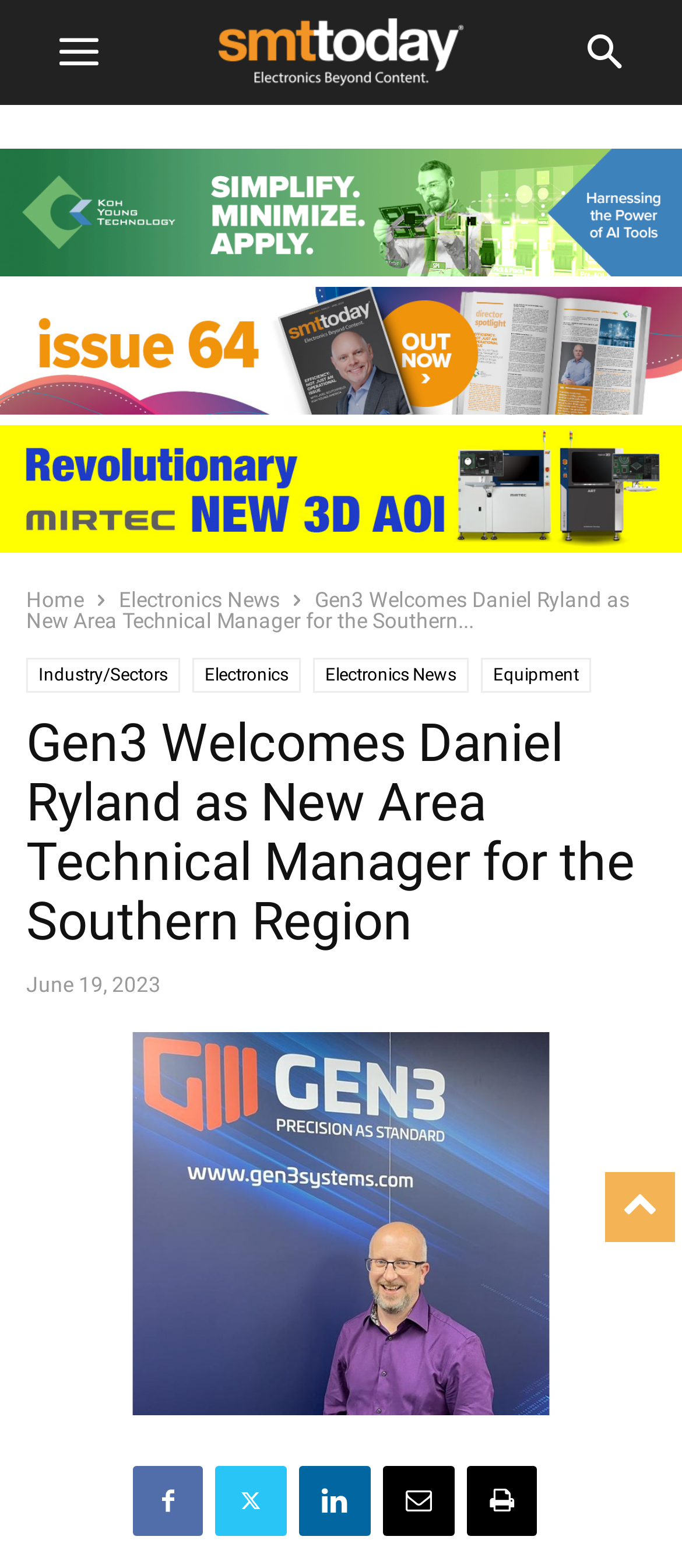Determine the bounding box coordinates for the area that should be clicked to carry out the following instruction: "Read the news about Gen3 Welcomes Daniel Ryland".

[0.038, 0.455, 0.962, 0.607]